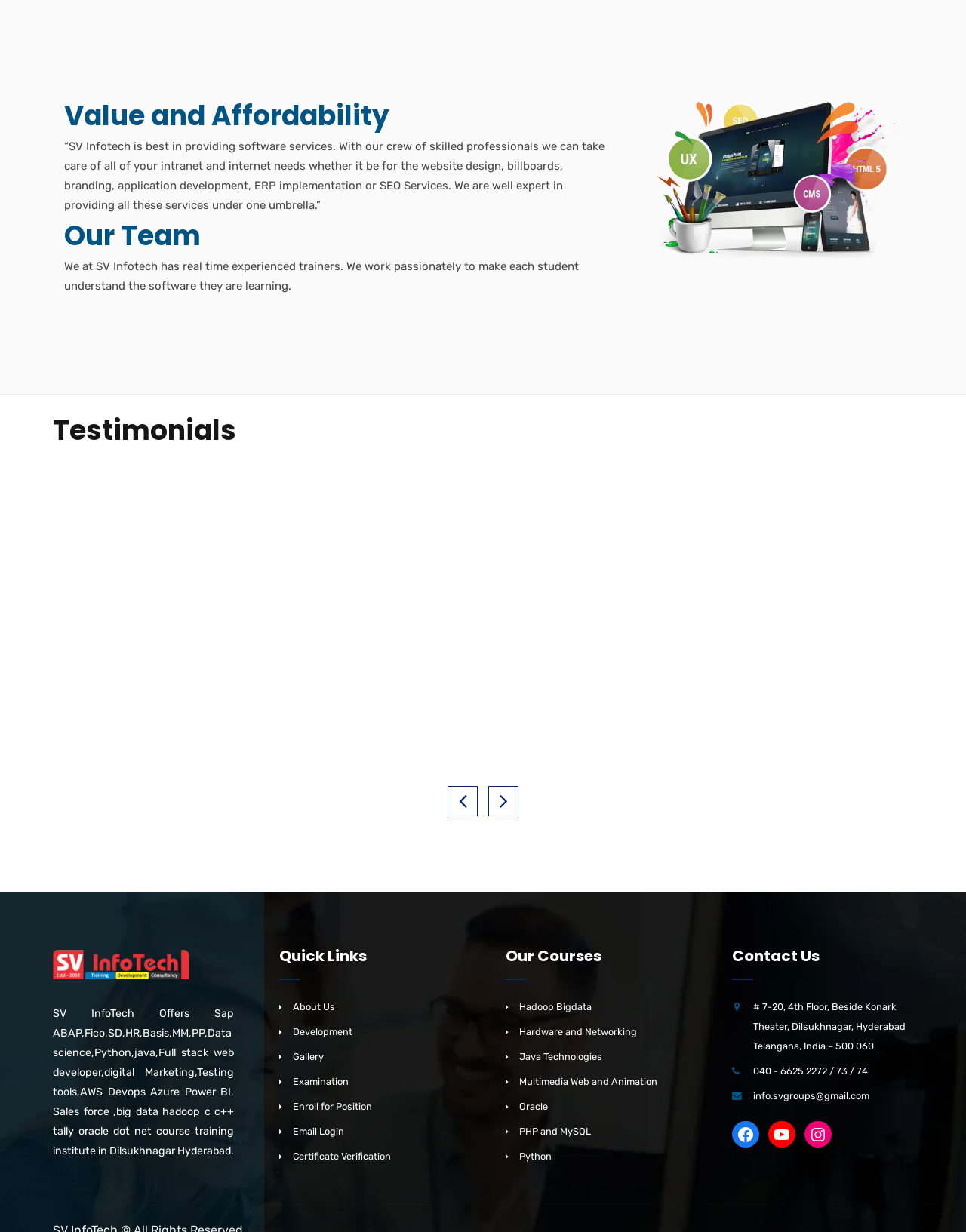Find and specify the bounding box coordinates that correspond to the clickable region for the instruction: "Contact us through email".

[0.78, 0.885, 0.9, 0.894]